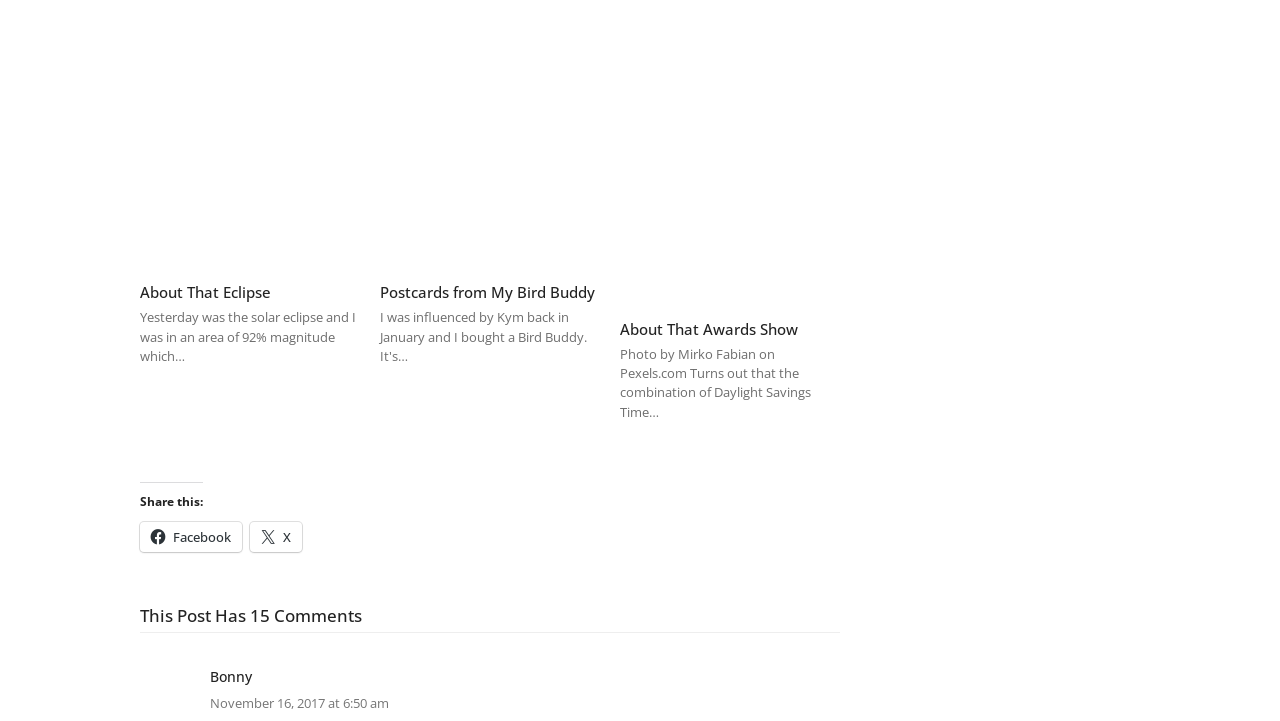Given the description "Bloggerstack Staff", determine the bounding box of the corresponding UI element.

None